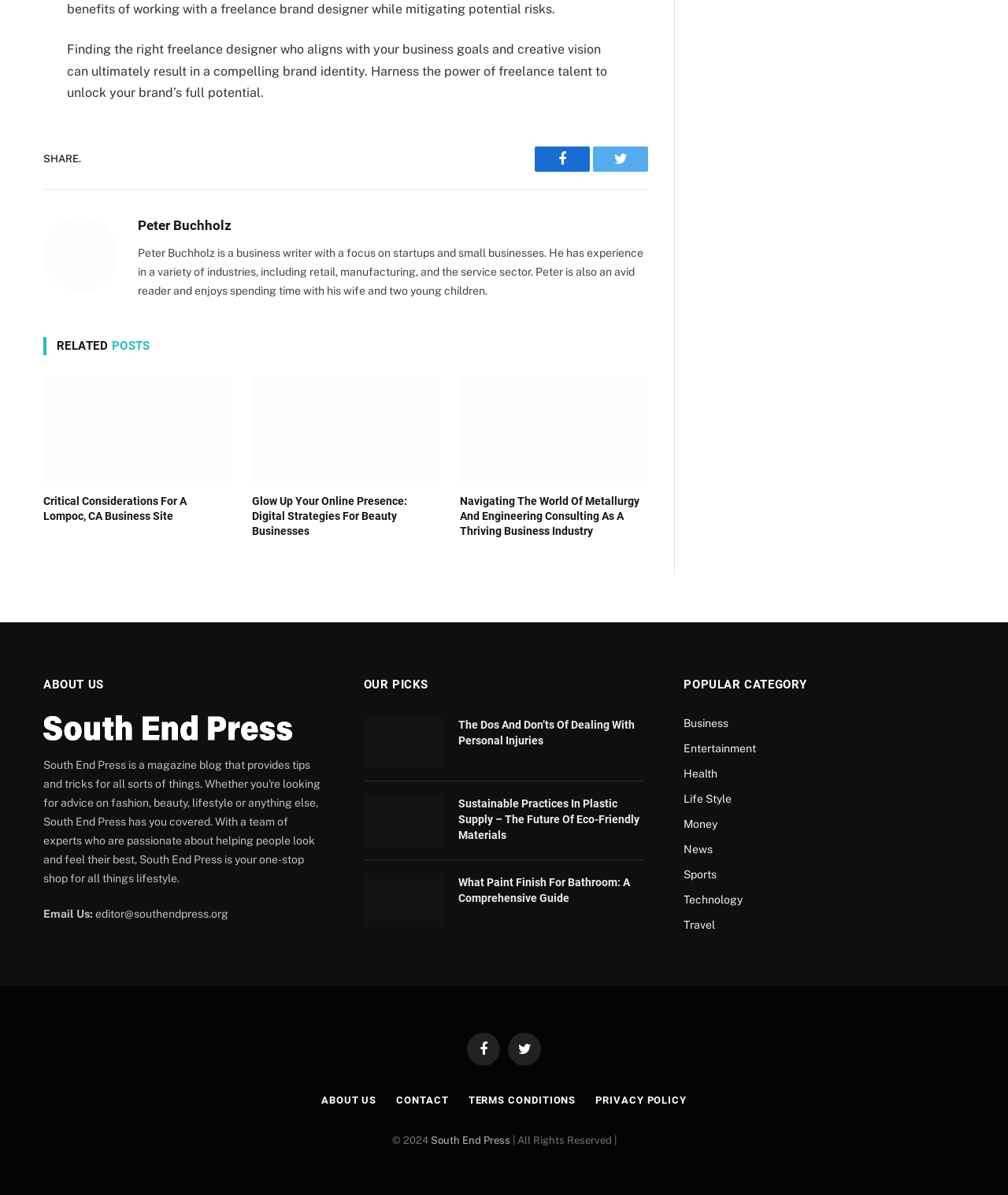From the element description: "South End Press", extract the bounding box coordinates of the UI element. The coordinates should be expressed as four float numbers between 0 and 1, in the order [left, top, right, bottom].

[0.427, 0.949, 0.506, 0.959]